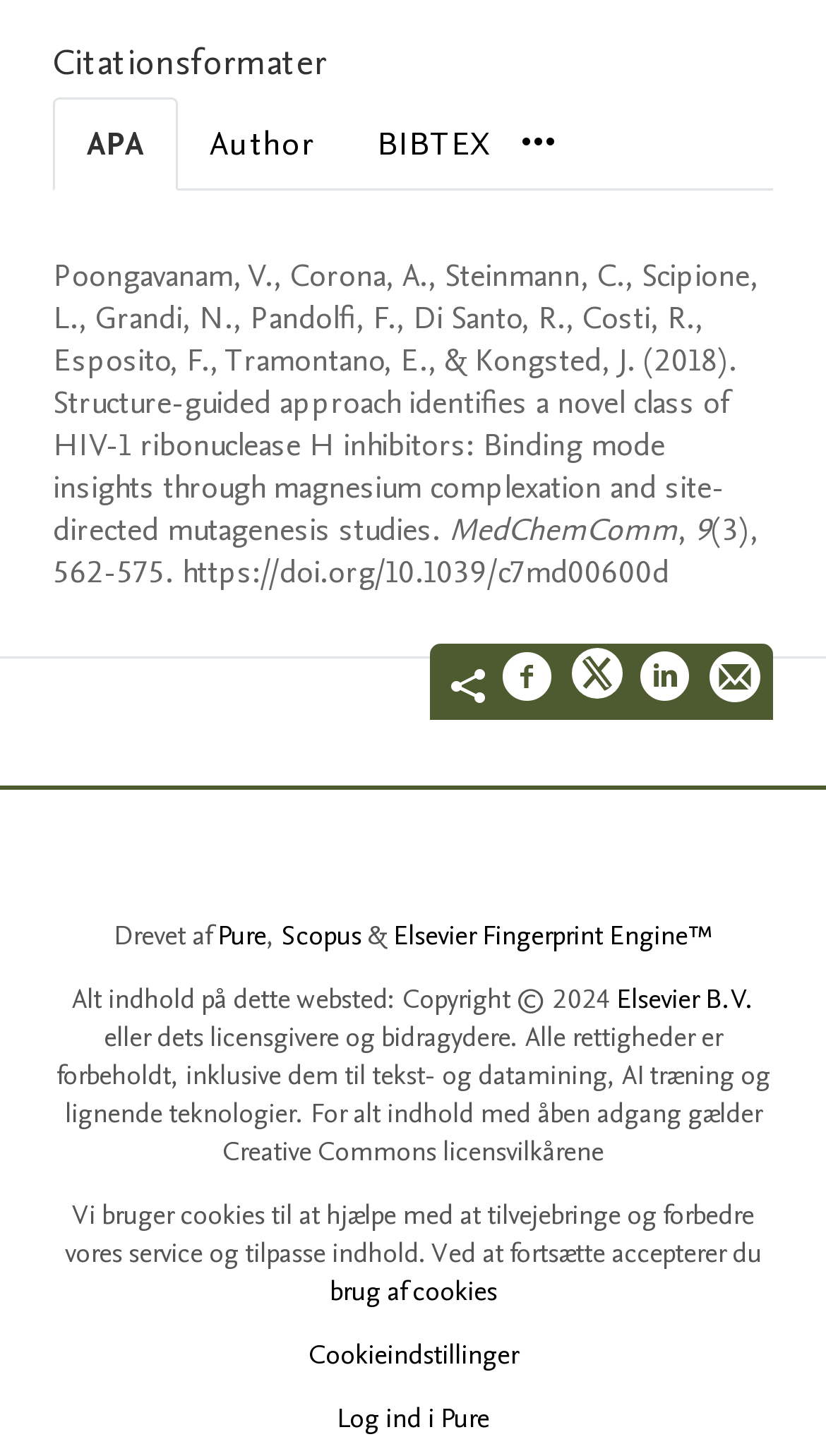Find the bounding box coordinates of the area that needs to be clicked in order to achieve the following instruction: "Log in to Pure". The coordinates should be specified as four float numbers between 0 and 1, i.e., [left, top, right, bottom].

[0.408, 0.961, 0.592, 0.987]